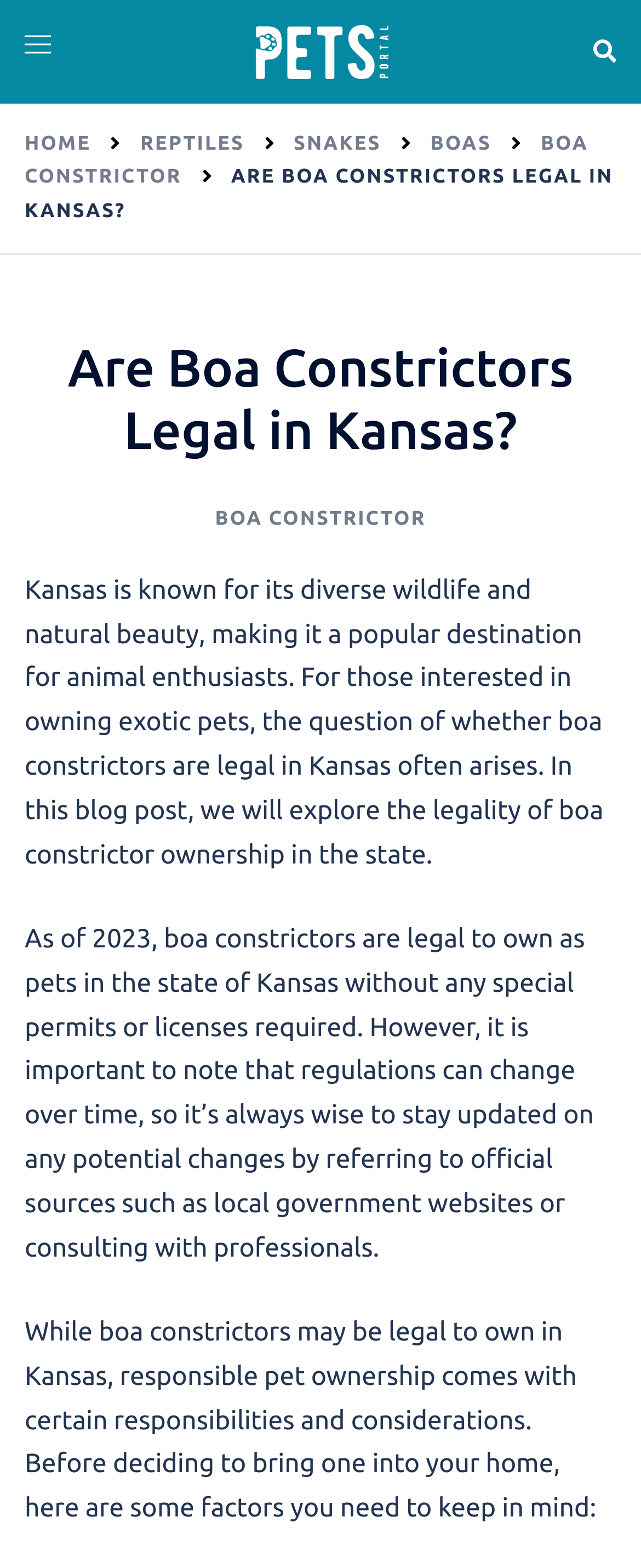Please find the main title text of this webpage.

Are Boa Constrictors Legal in Kansas?